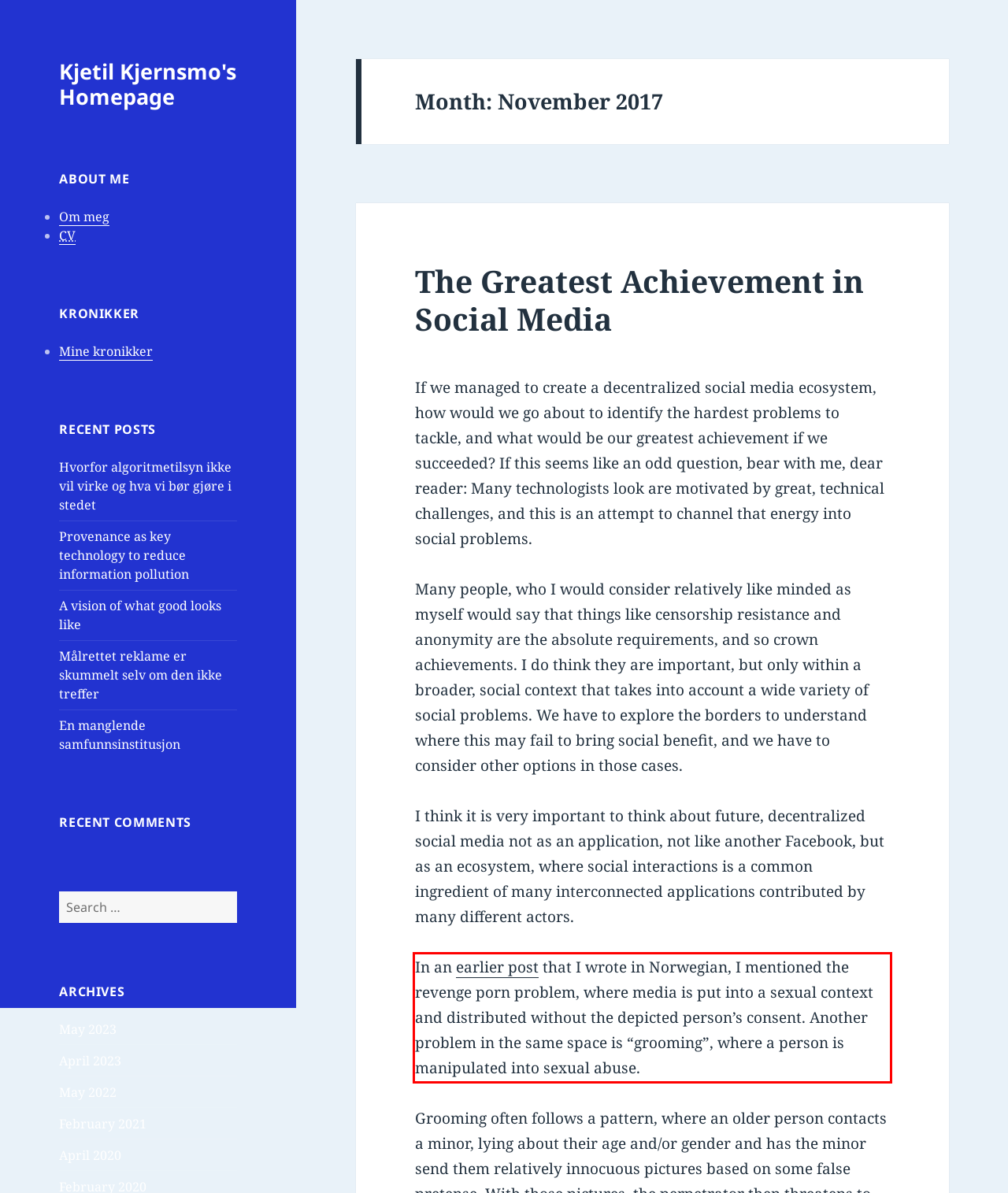Using the webpage screenshot, recognize and capture the text within the red bounding box.

In an earlier post that I wrote in Norwegian, I mentioned the revenge porn problem, where media is put into a sexual context and distributed without the depicted person’s consent. Another problem in the same space is “grooming”, where a person is manipulated into sexual abuse.